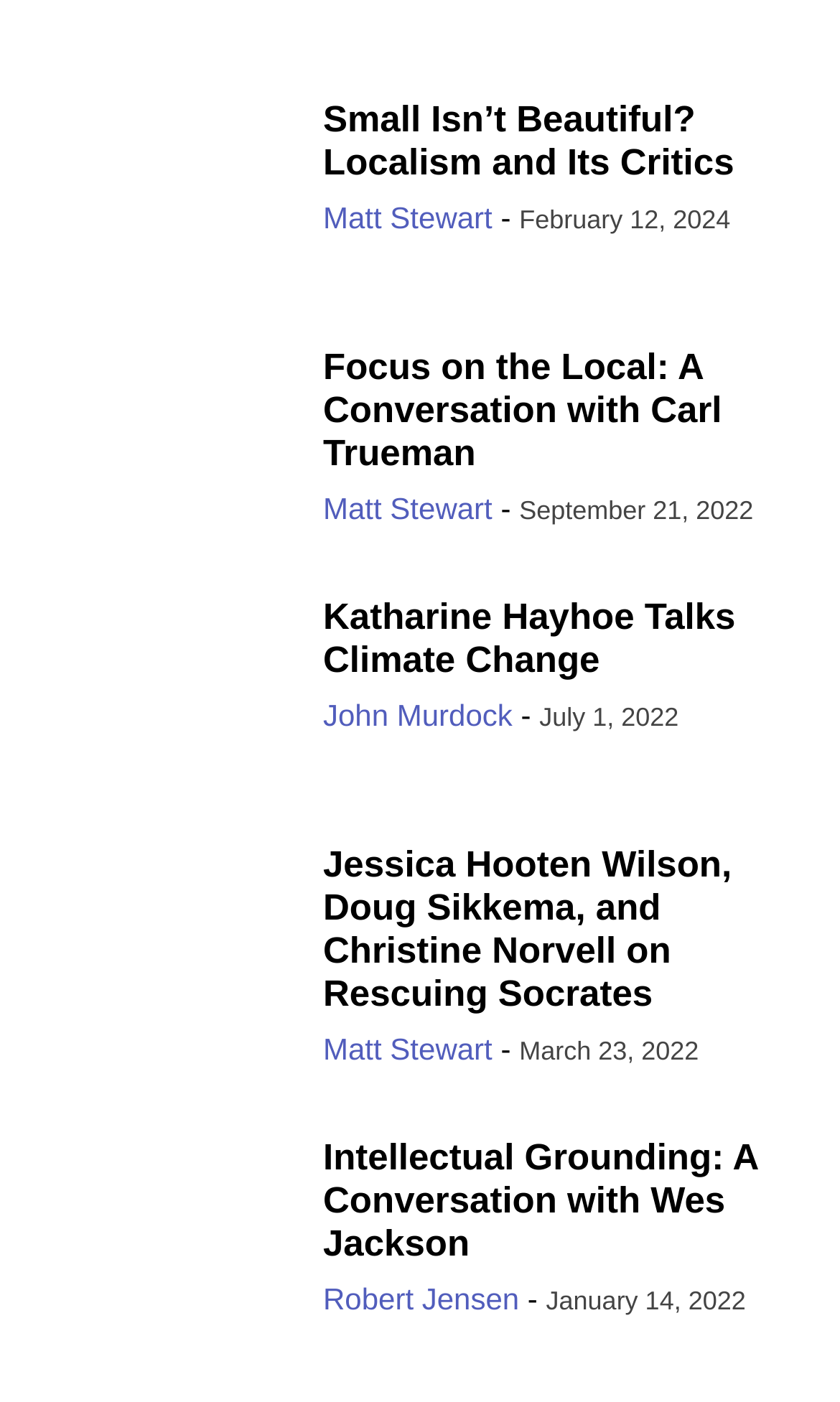Using the provided element description: "Origin Help", identify the bounding box coordinates. The coordinates should be four floats between 0 and 1 in the order [left, top, right, bottom].

None